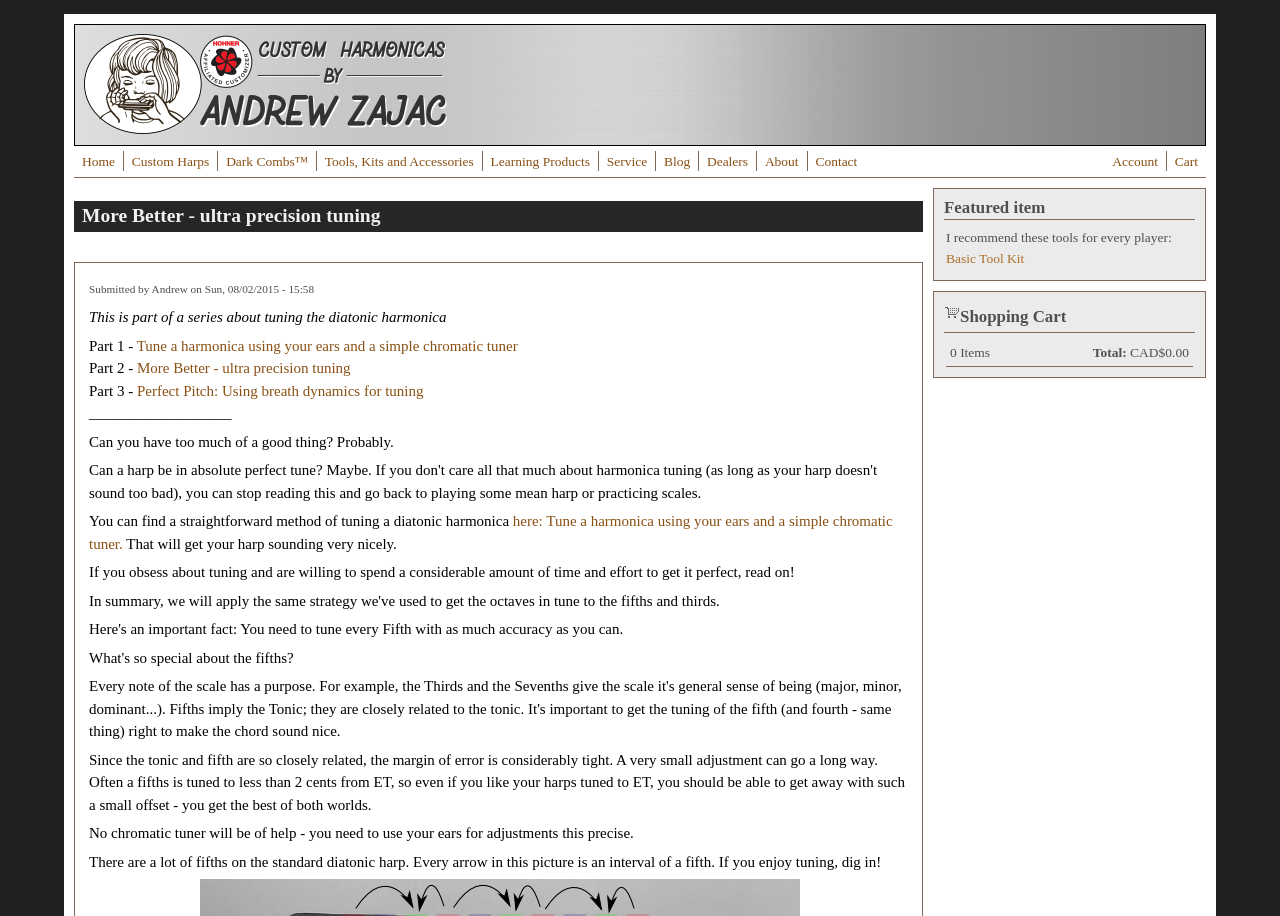Extract the bounding box coordinates for the UI element described by the text: "Basic Tool Kit". The coordinates should be in the form of [left, top, right, bottom] with values between 0 and 1.

[0.739, 0.275, 0.8, 0.291]